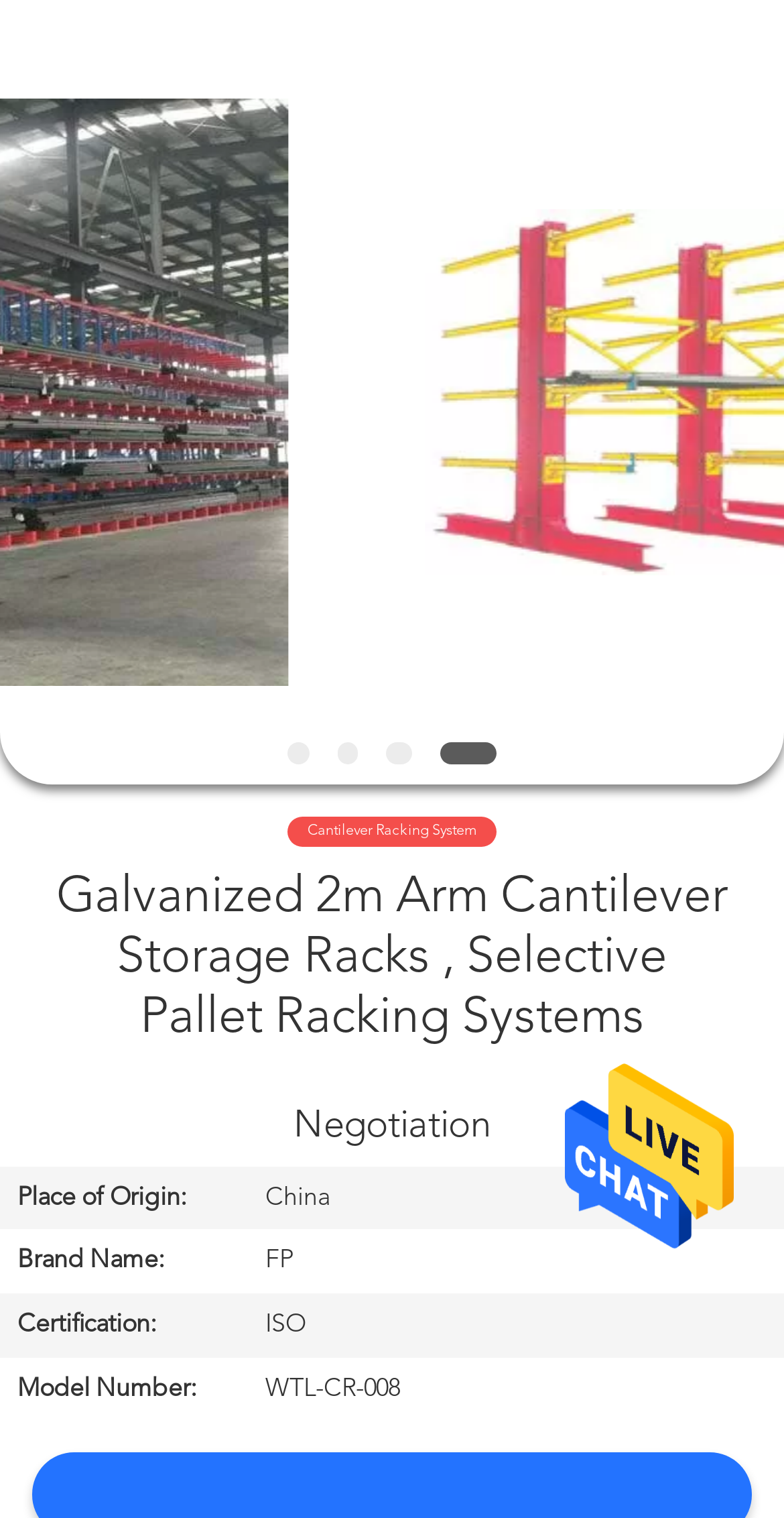Please find the bounding box coordinates of the clickable region needed to complete the following instruction: "Contact us". The bounding box coordinates must consist of four float numbers between 0 and 1, i.e., [left, top, right, bottom].

[0.0, 0.596, 0.305, 0.669]